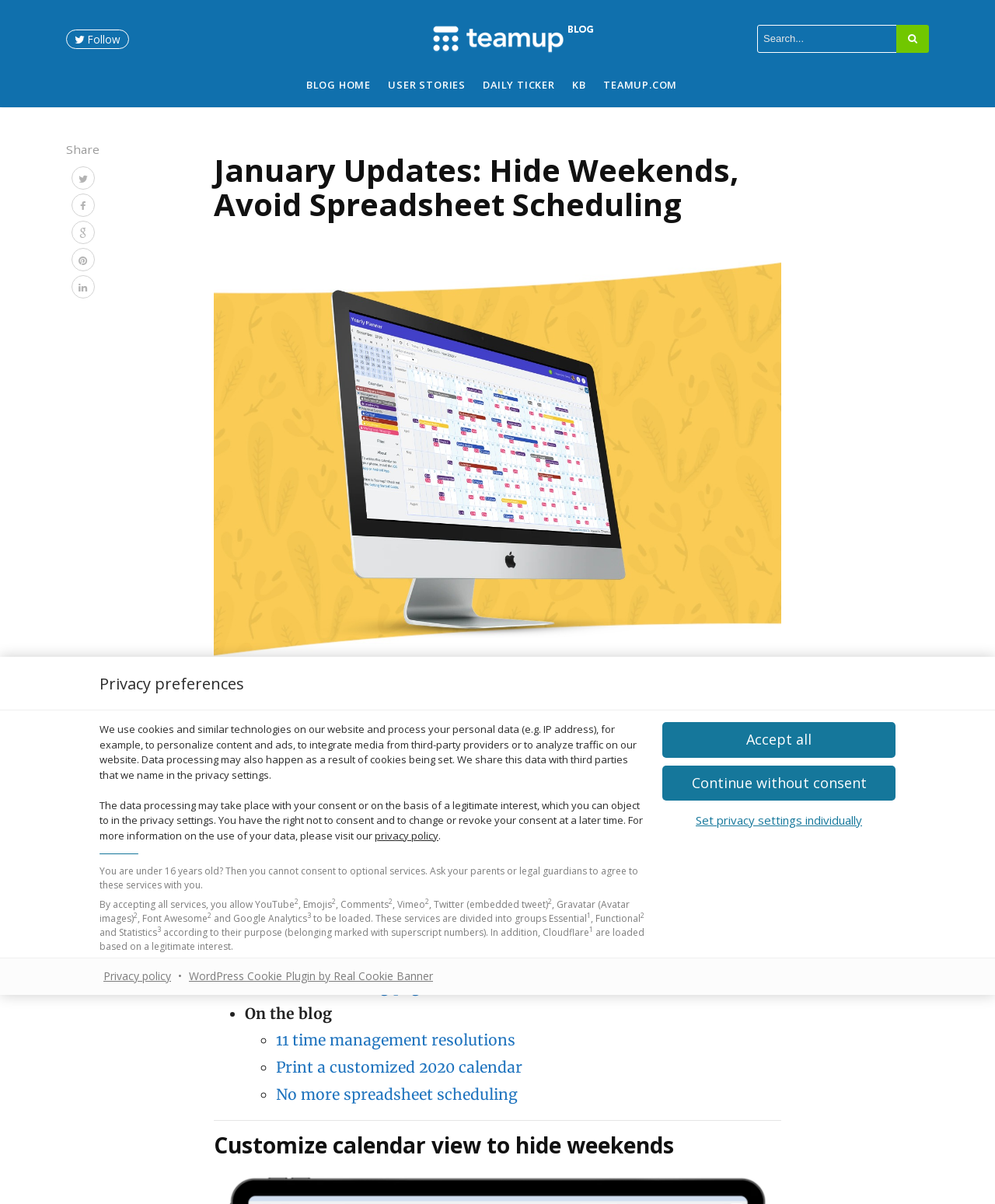Identify the bounding box coordinates of the element to click to follow this instruction: 'Follow Teamup'. Ensure the coordinates are four float values between 0 and 1, provided as [left, top, right, bottom].

[0.066, 0.024, 0.13, 0.04]